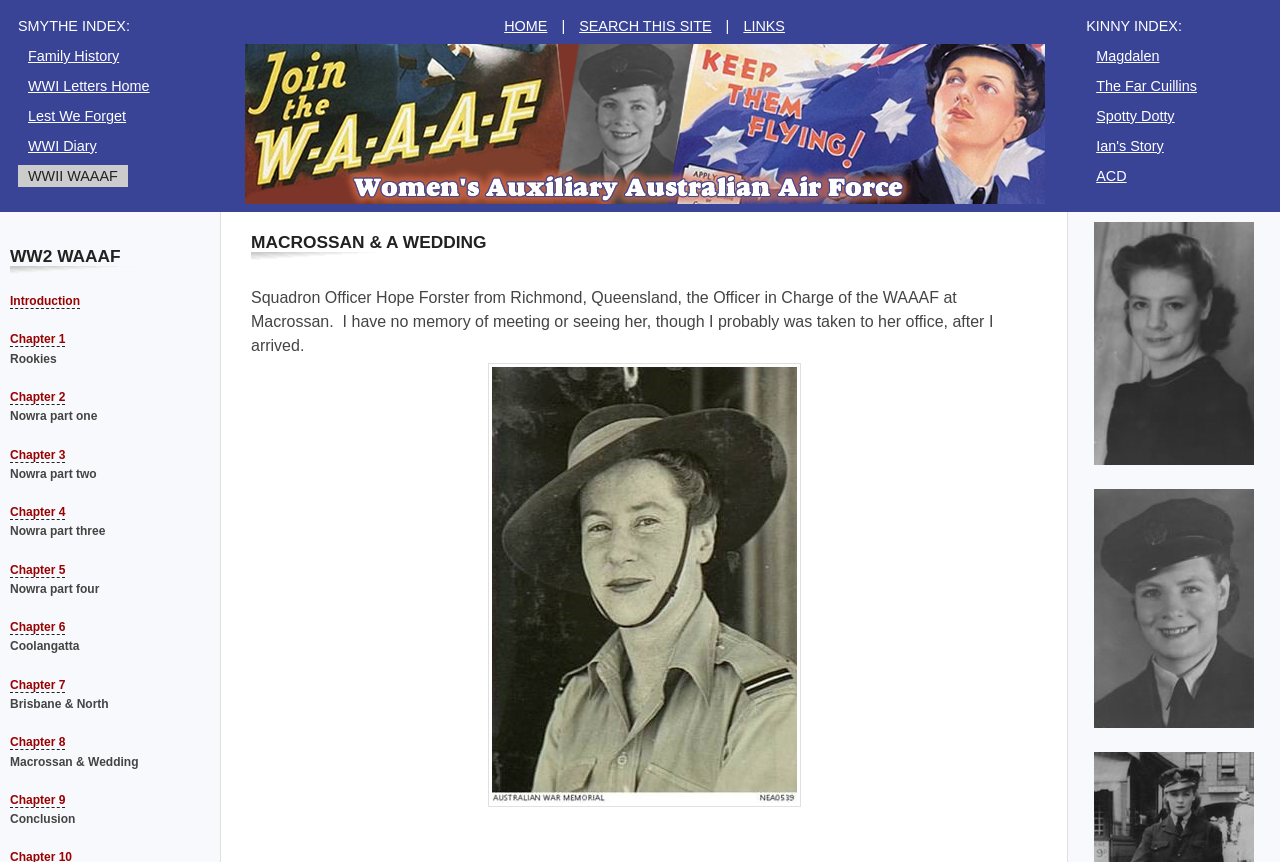How many chapters are there in the WW2 WAAAF section?
Answer the question in as much detail as possible.

I counted the links in the WW2 WAAAF section, which are 'Introduction', 'Chapter 1', ..., 'Chapter 9', and there are 9 chapters in total.